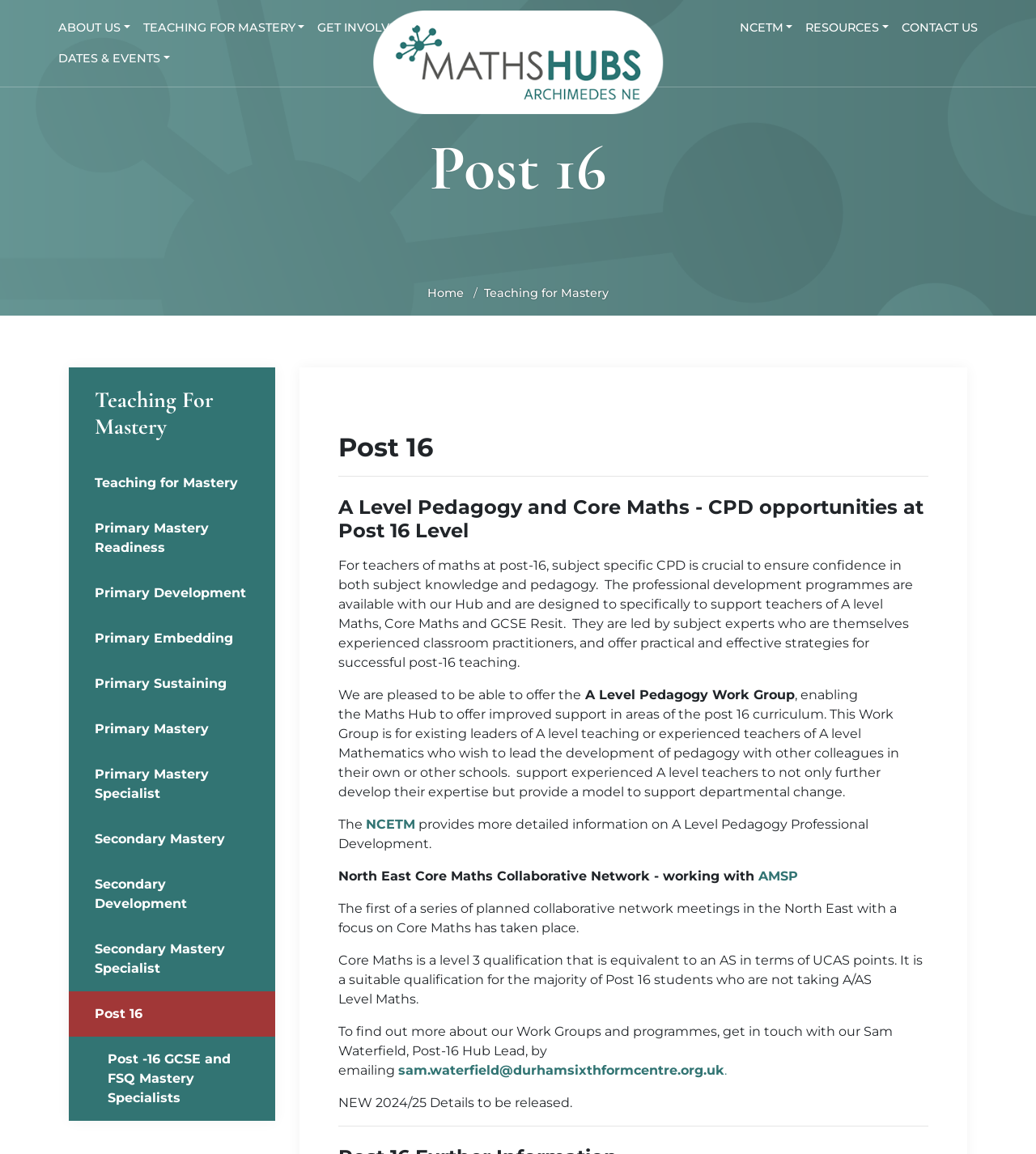Find the bounding box coordinates of the element to click in order to complete the given instruction: "Read the article about Whimsical lighting ideas for your beautiful bedroom."

None